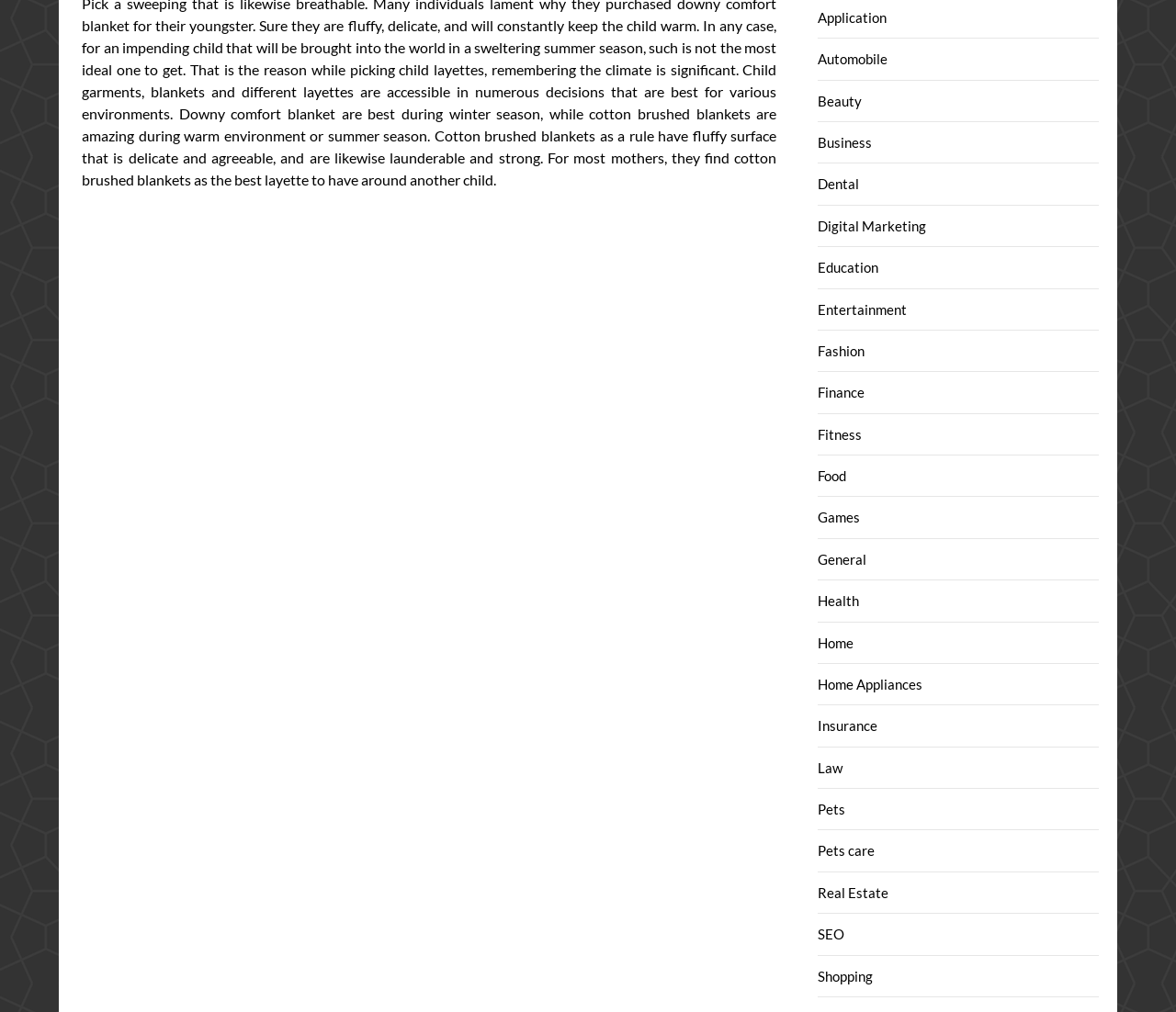Select the bounding box coordinates of the element I need to click to carry out the following instruction: "Explore Beauty".

[0.696, 0.091, 0.733, 0.108]